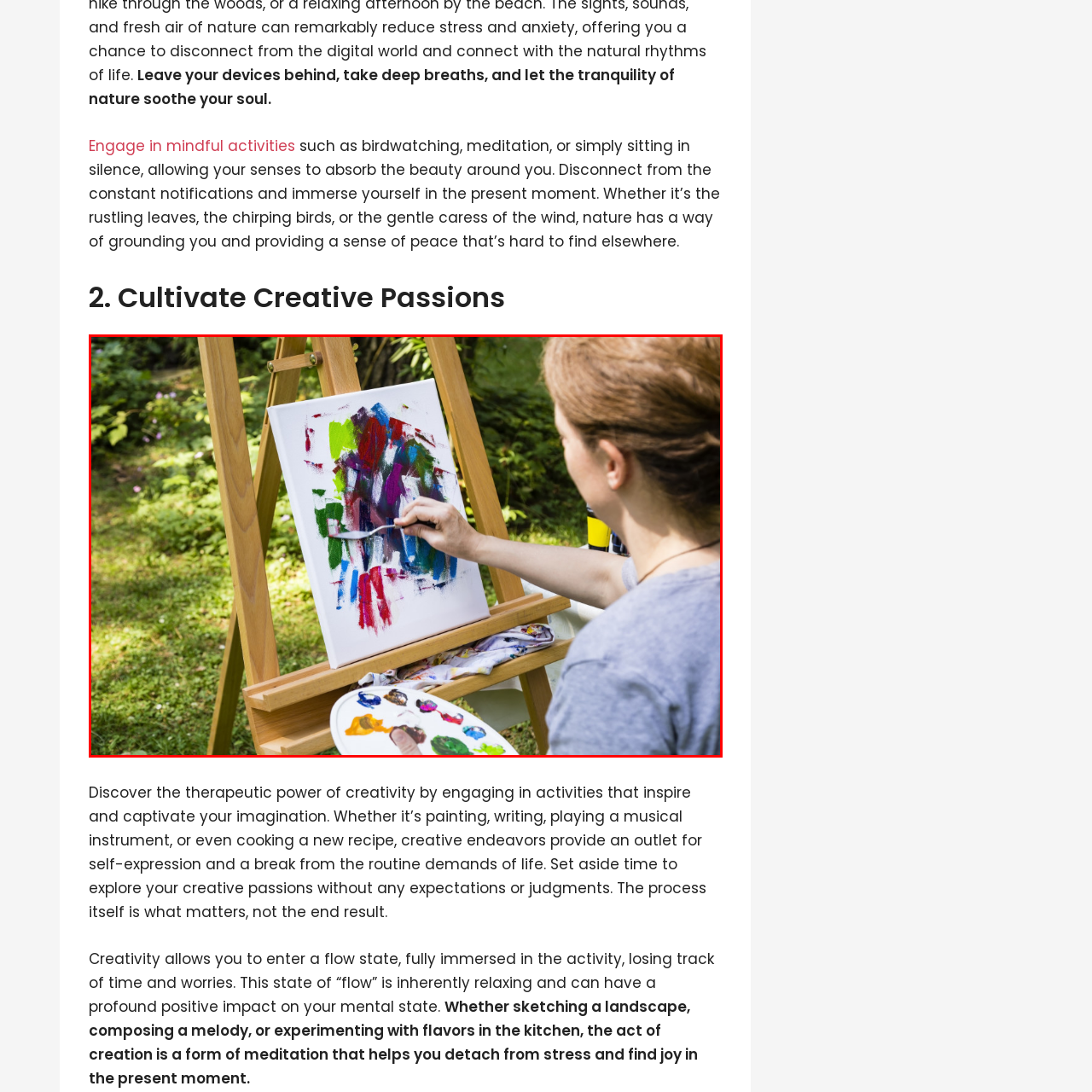What is surrounding the woman?
Inspect the image enclosed within the red bounding box and provide a detailed answer to the question, using insights from the image.

The caption describes the scene as having a tranquil atmosphere, with the lush greenery surrounding the woman, which enhances the peaceful ambiance of the outdoor setting.